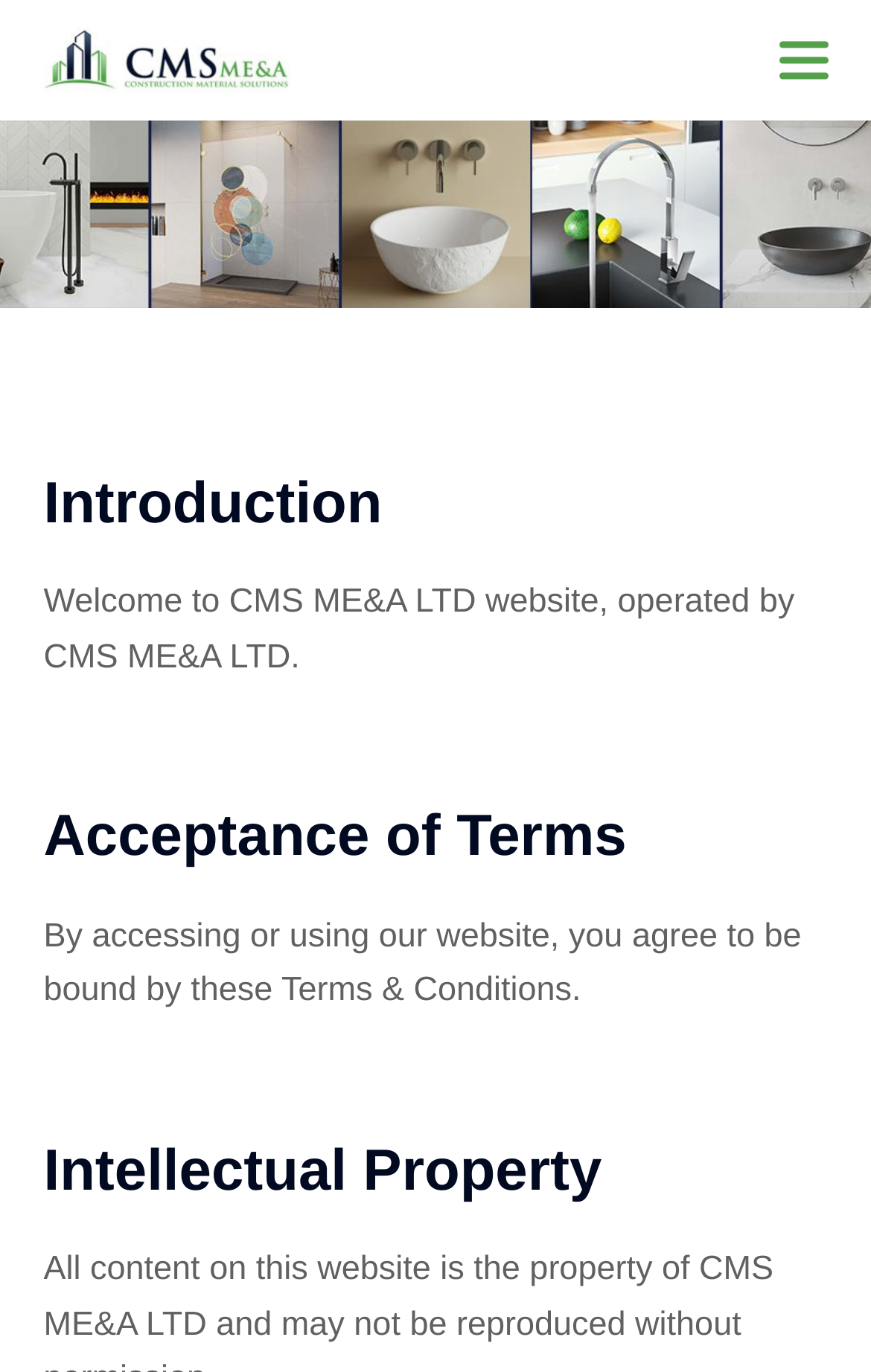Determine the bounding box coordinates for the UI element described. Format the coordinates as (top-left x, top-left y, bottom-right x, bottom-right y) and ensure all values are between 0 and 1. Element description: alt="CMS ME&A"

[0.05, 0.029, 0.332, 0.057]